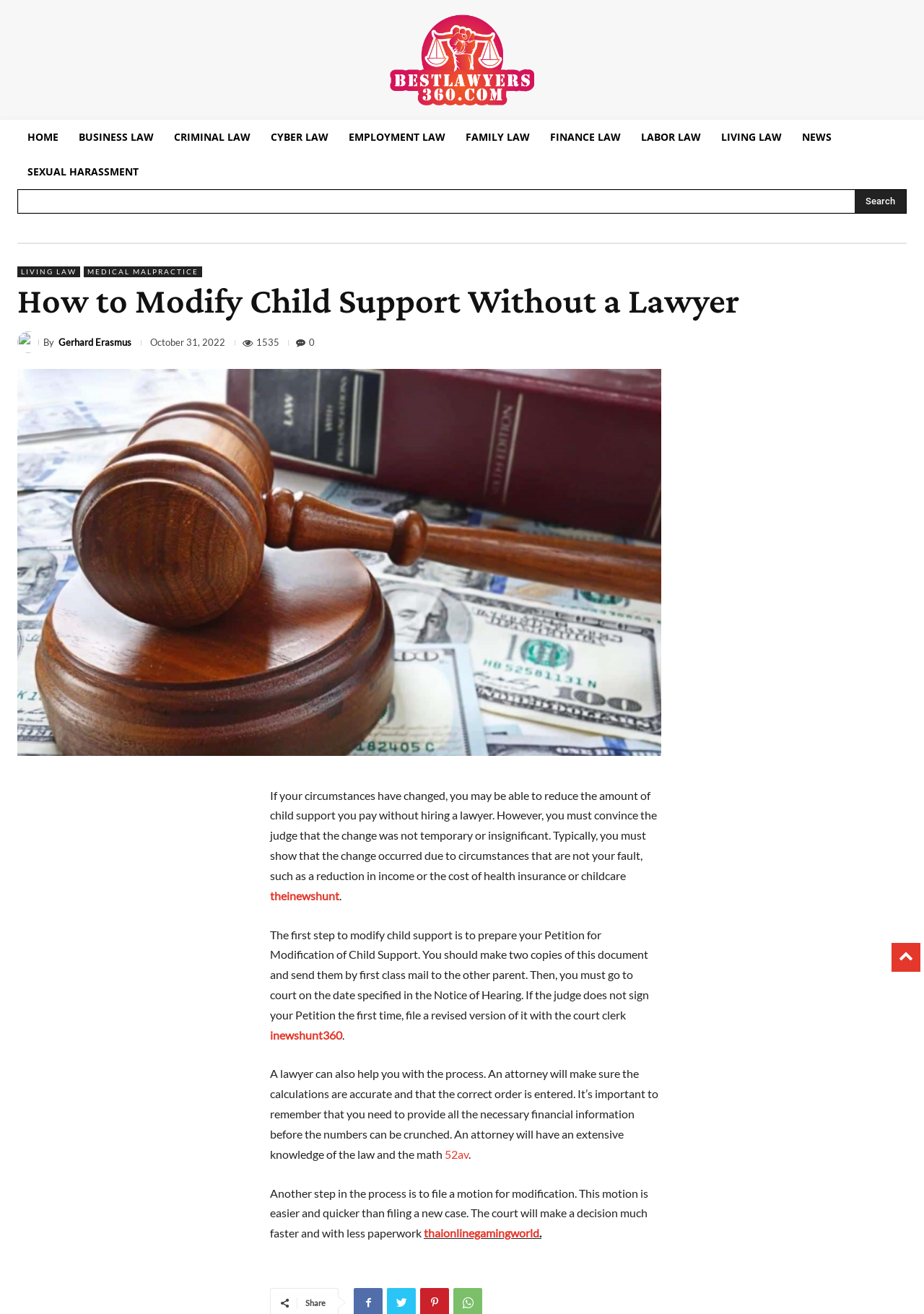Answer the question briefly using a single word or phrase: 
Can a lawyer help with the modification process?

Yes